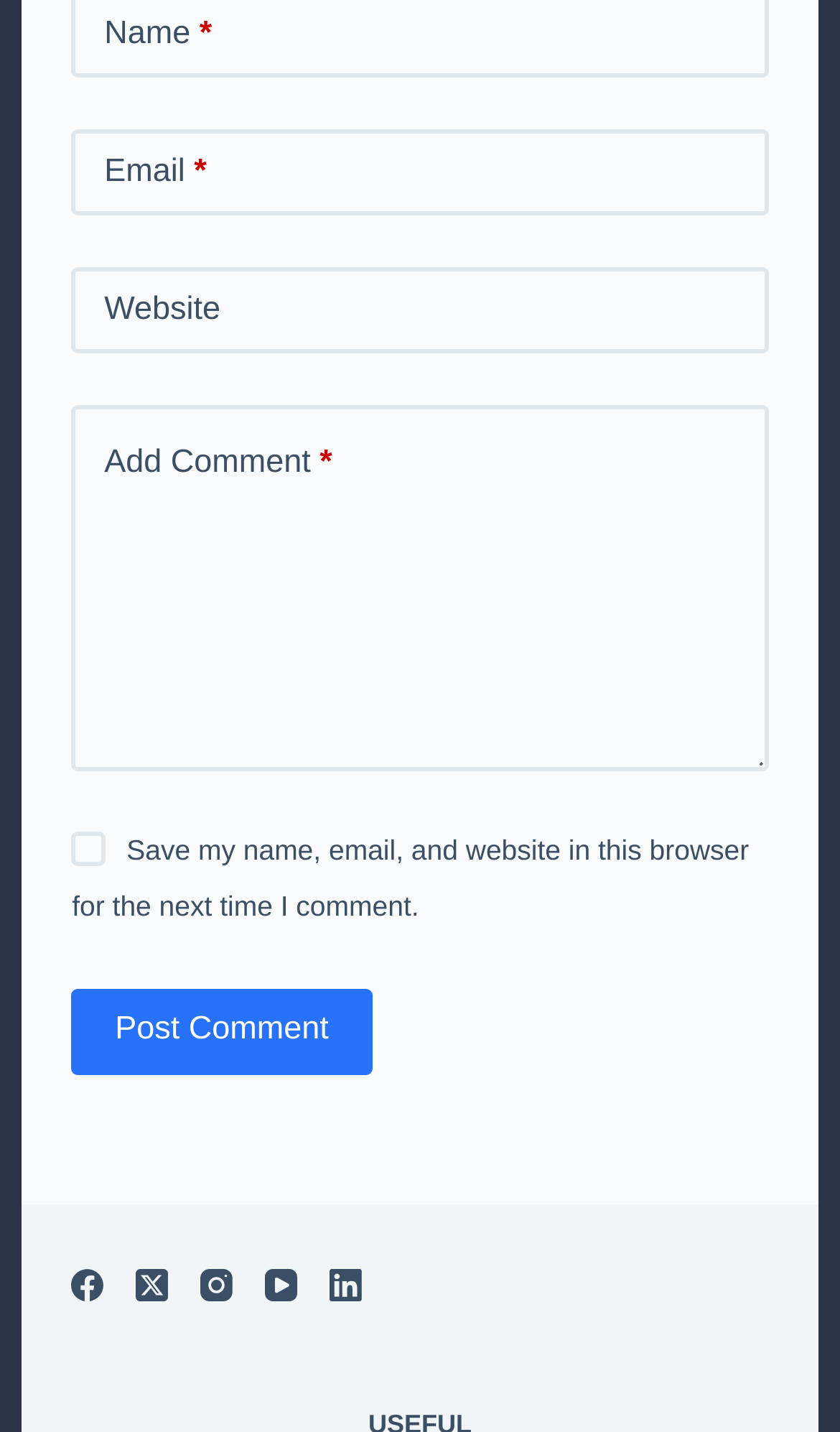Using the provided description parent_node: Add Comment name="comment", find the bounding box coordinates for the UI element. Provide the coordinates in (top-left x, top-left y, bottom-right x, bottom-right y) format, ensuring all values are between 0 and 1.

[0.086, 0.283, 0.914, 0.539]